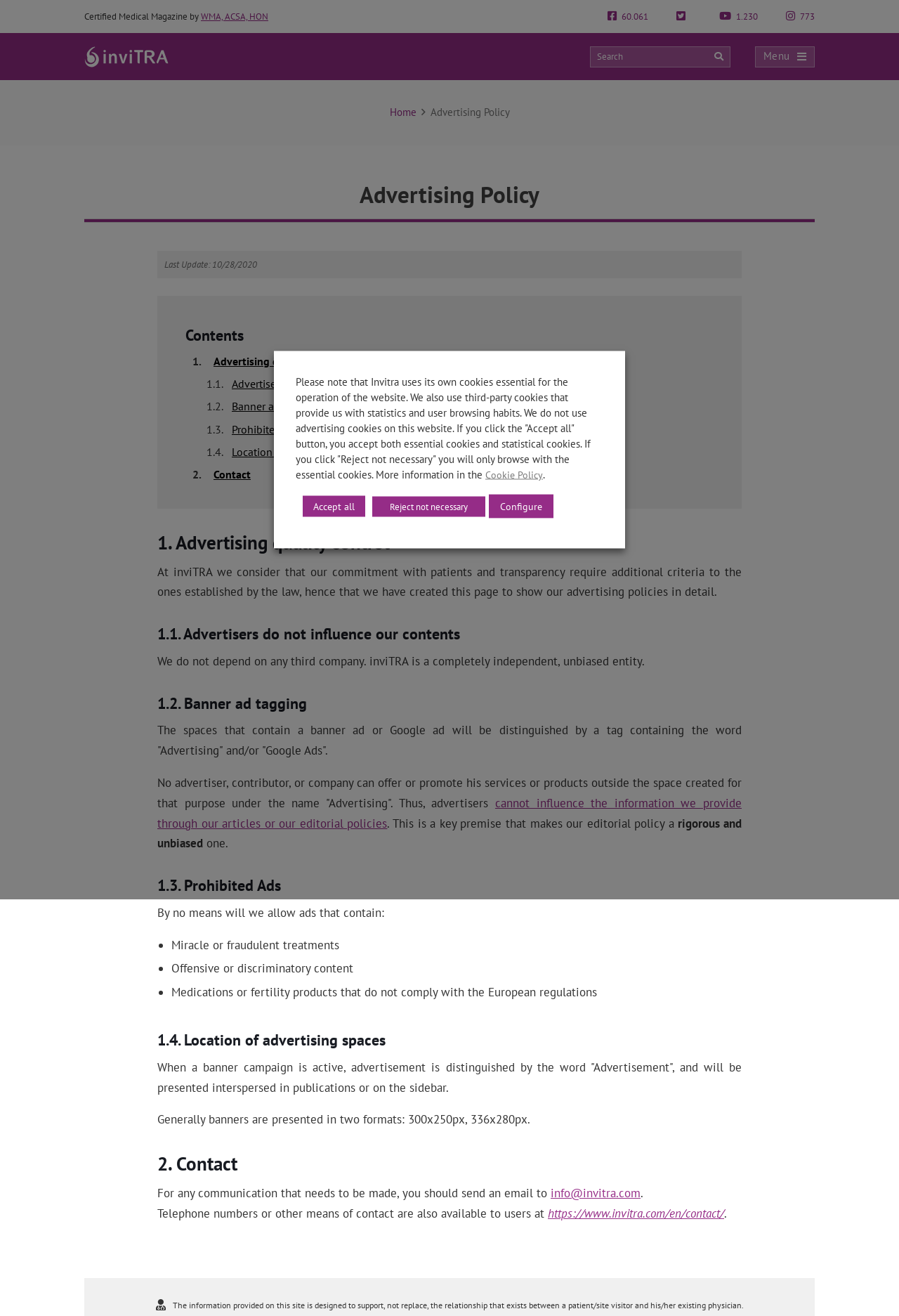Indicate the bounding box coordinates of the element that needs to be clicked to satisfy the following instruction: "Click on the inviTRA logo". The coordinates should be four float numbers between 0 and 1, i.e., [left, top, right, bottom].

[0.094, 0.035, 0.188, 0.051]